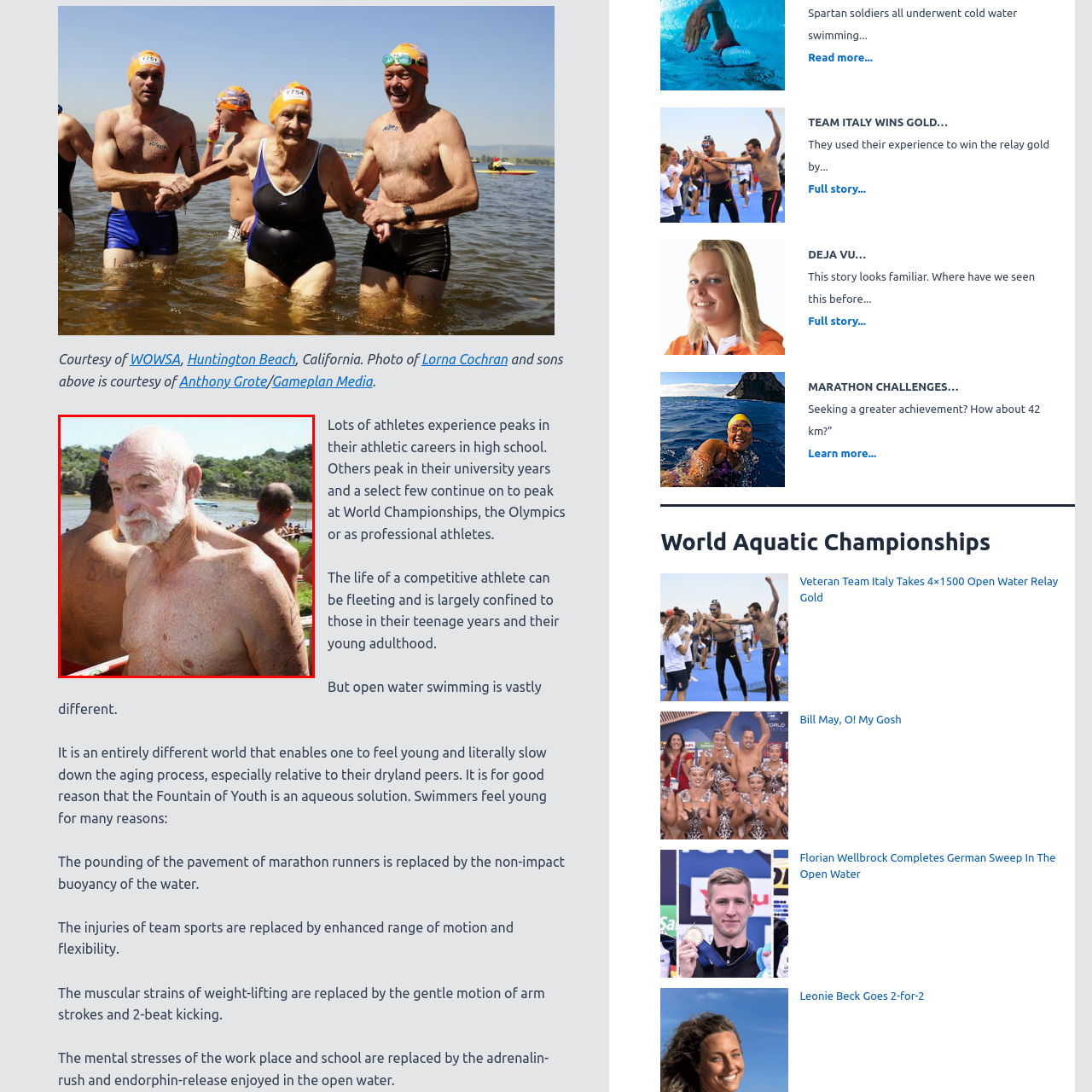Look at the photo within the red outline and describe it thoroughly.

The image features an older gentleman, likely in his late seventies or early eighties, with a distinctive gray beard and a fit physique. He is seen in a bright outdoor setting, possibly near a water body, as suggested by the background which includes trees and what appears to be a river or lake. The atmosphere seems lively, likely indicative of a swimming event or competition, as other similarly dressed men are present in the background. This image encapsulates the spirit of endurance and the joy of open water swimming, aligning with themes from an article discussing the experiences of competitive athletes in open water. The context highlights how swimming can offer a different experience compared to other sports, emphasizing vitality and a connection to nature that contributes to the well-being of swimmers, even in their later years.